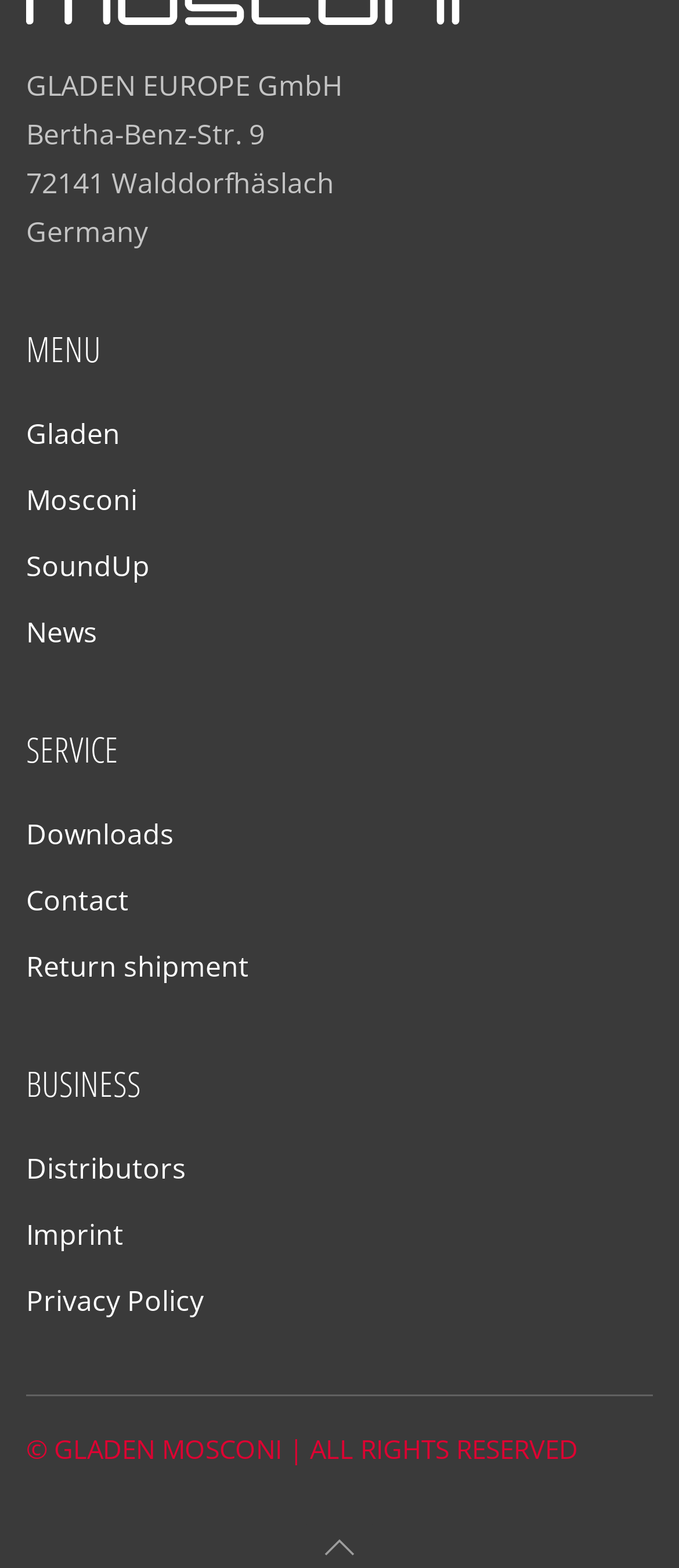What is the company name?
Please answer the question with a detailed and comprehensive explanation.

The company name can be found at the top of the webpage, where the address is also listed. The first line of text reads 'GLADEN EUROPE GmbH'.